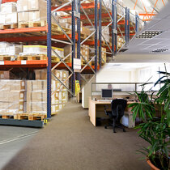Provide a comprehensive description of the image.

The image showcases a split view of a commercial setting, highlighting two distinct environments within a workspace. On the left side, stacked boxes are organized in a warehouse storage area, showcasing optimal use of space and efficient inventory management. The bright, industrial feel is complemented by the structured shelving, indicating a busy storage operation. 

Contrasting this, the right side presents a well-lit office space featuring a desk with a computer, an office chair, and a plant, creating a comfortable work environment. The seamless transition from the warehouse to the office illustrates the adaptability of facilities designed to accommodate both storage and administrative functions. This duality underscores the importance of fire risk assessments in diverse work settings, reflecting a commitment to safety and operational efficiency across different areas of the business.